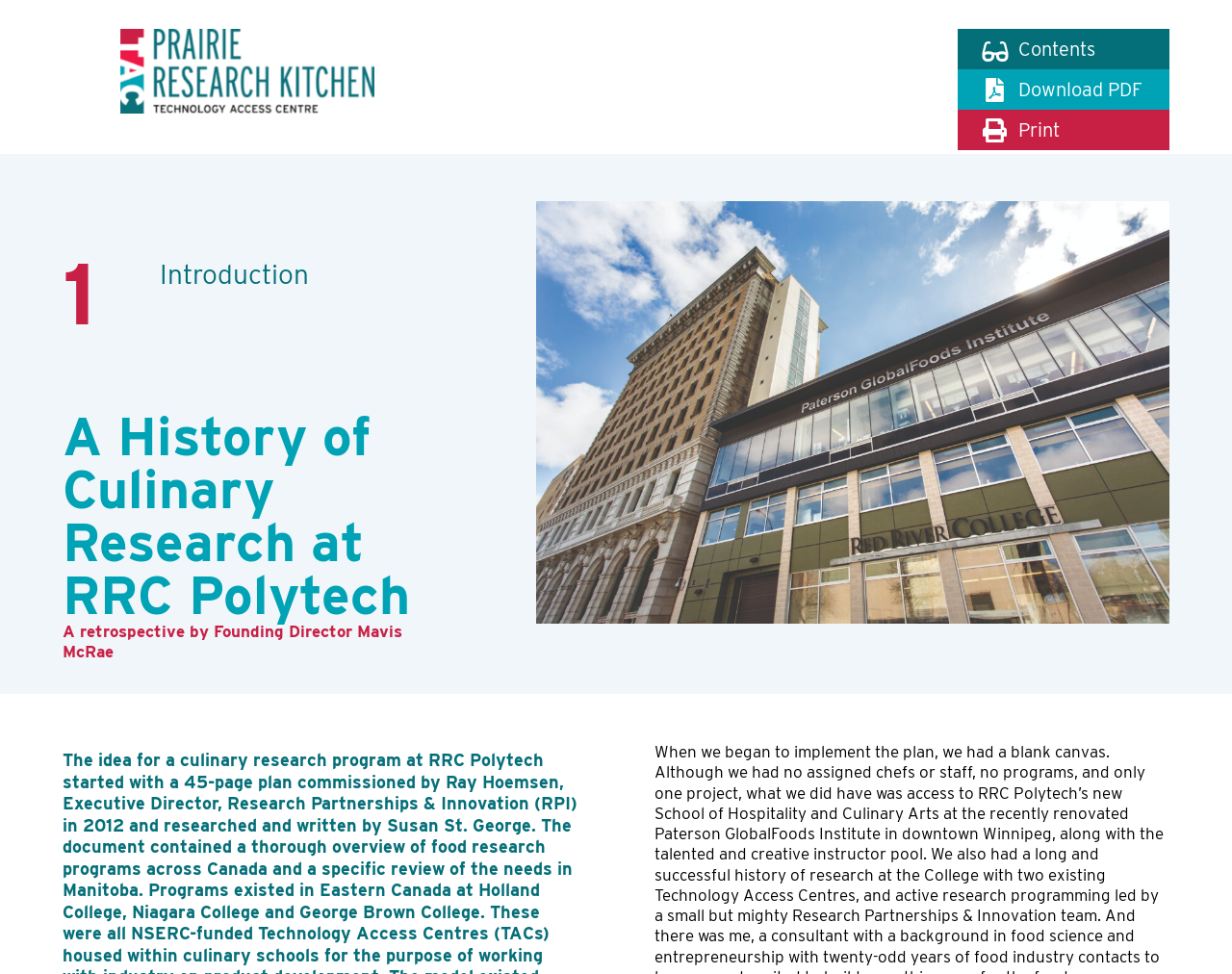Using the description: "parent_node: Download PDF", identify the bounding box of the corresponding UI element in the screenshot.

[0.826, 0.076, 0.938, 0.108]